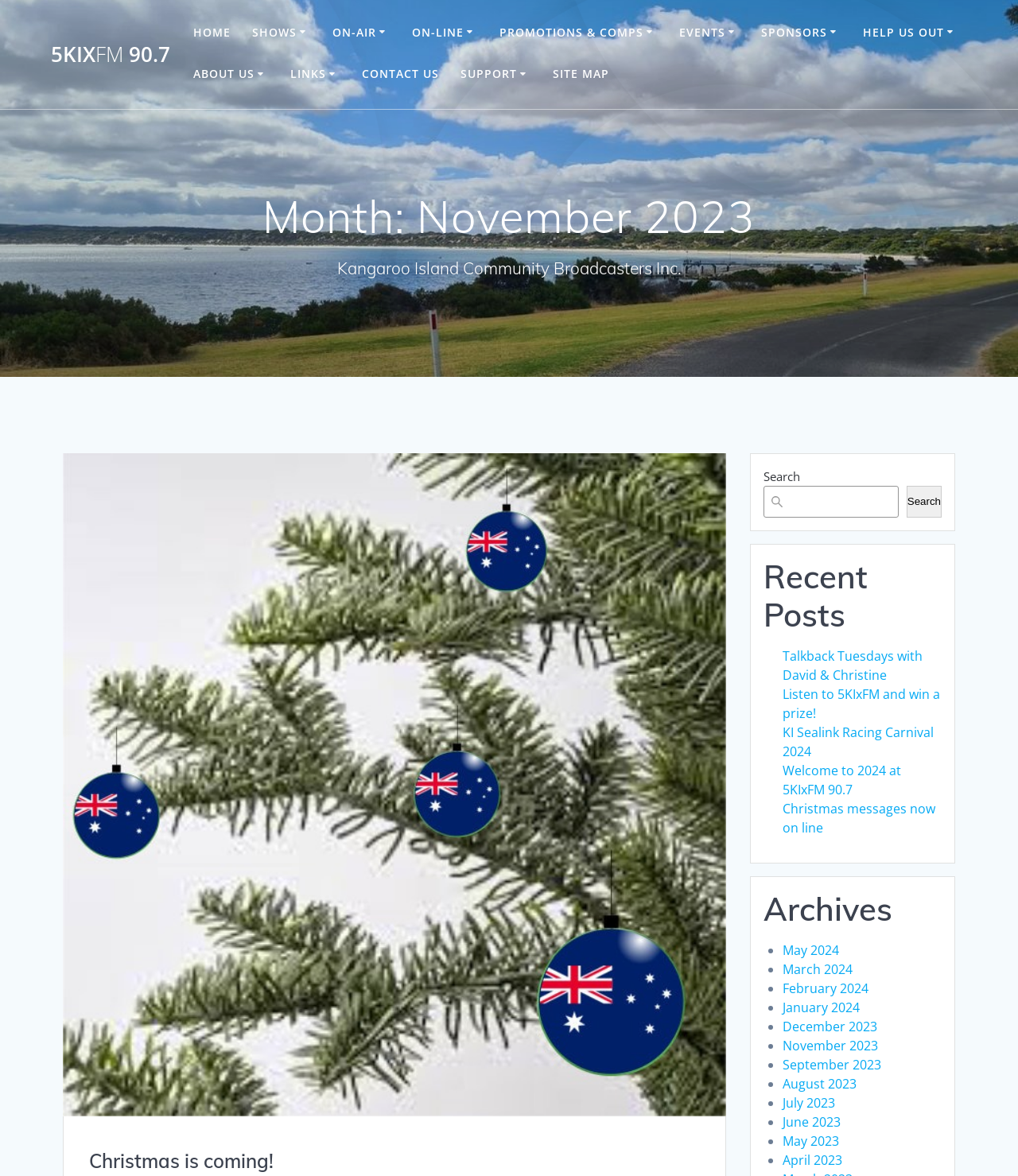Determine the bounding box coordinates of the region I should click to achieve the following instruction: "View the 'Archives'". Ensure the bounding box coordinates are four float numbers between 0 and 1, i.e., [left, top, right, bottom].

[0.75, 0.756, 0.925, 0.789]